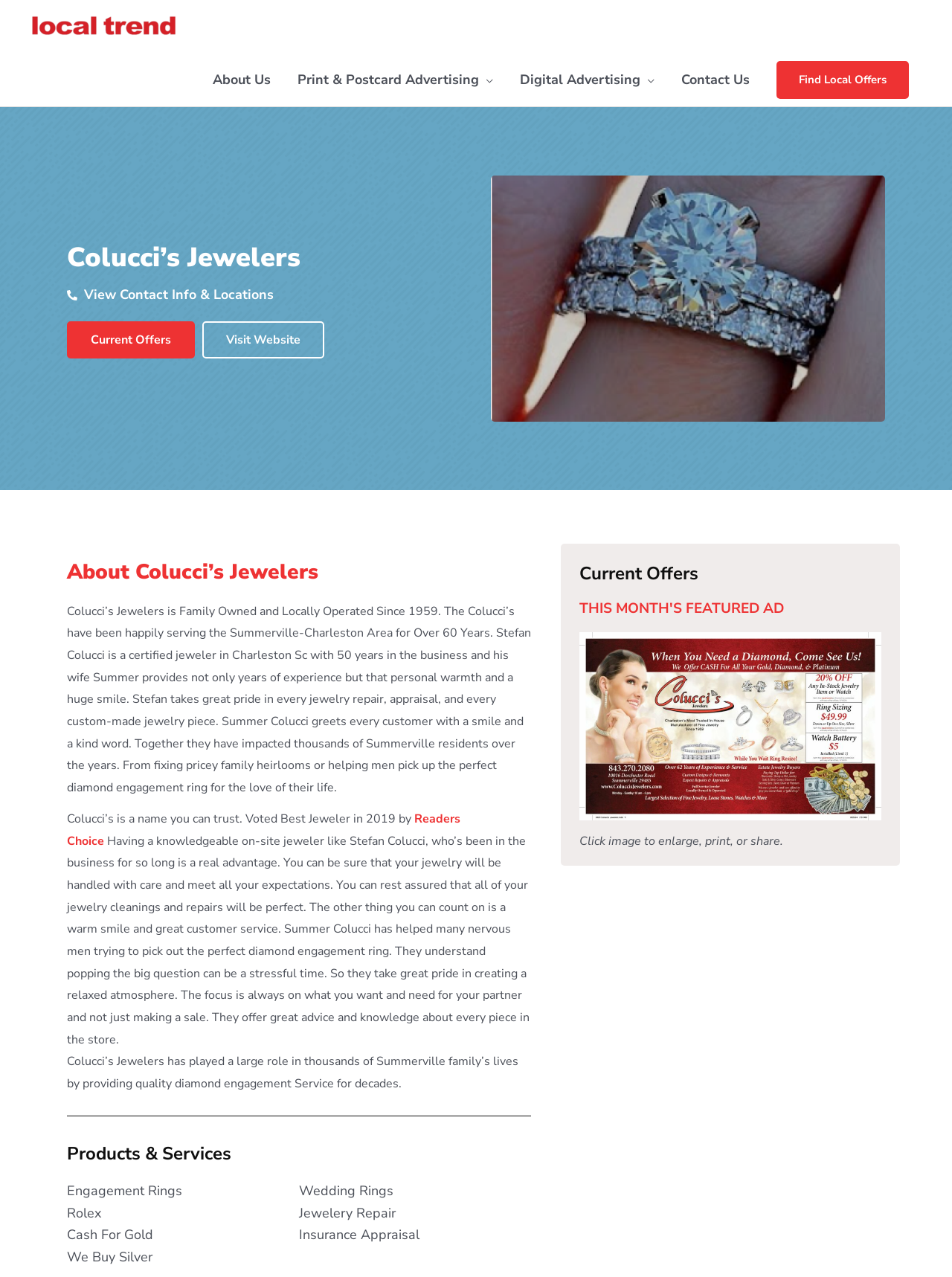Determine the bounding box for the UI element described here: "Find Local Offers".

[0.816, 0.047, 0.955, 0.077]